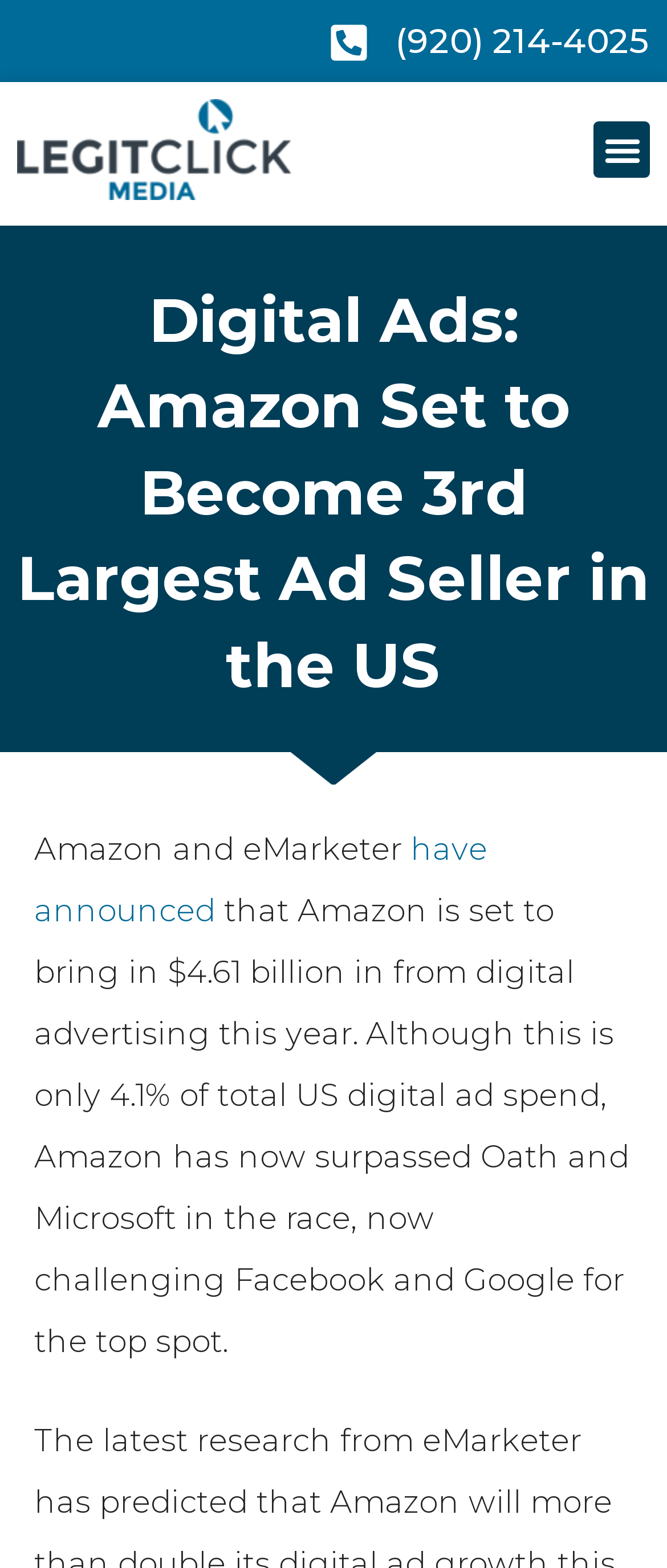Who are the current leaders in digital advertising?
Using the image as a reference, give an elaborate response to the question.

The webpage mentions that although Facebook and Google are still in the lead, Amazon is becoming a force to be reckoned with when it comes to digital advertising, implying that Facebook and Google are the current leaders.